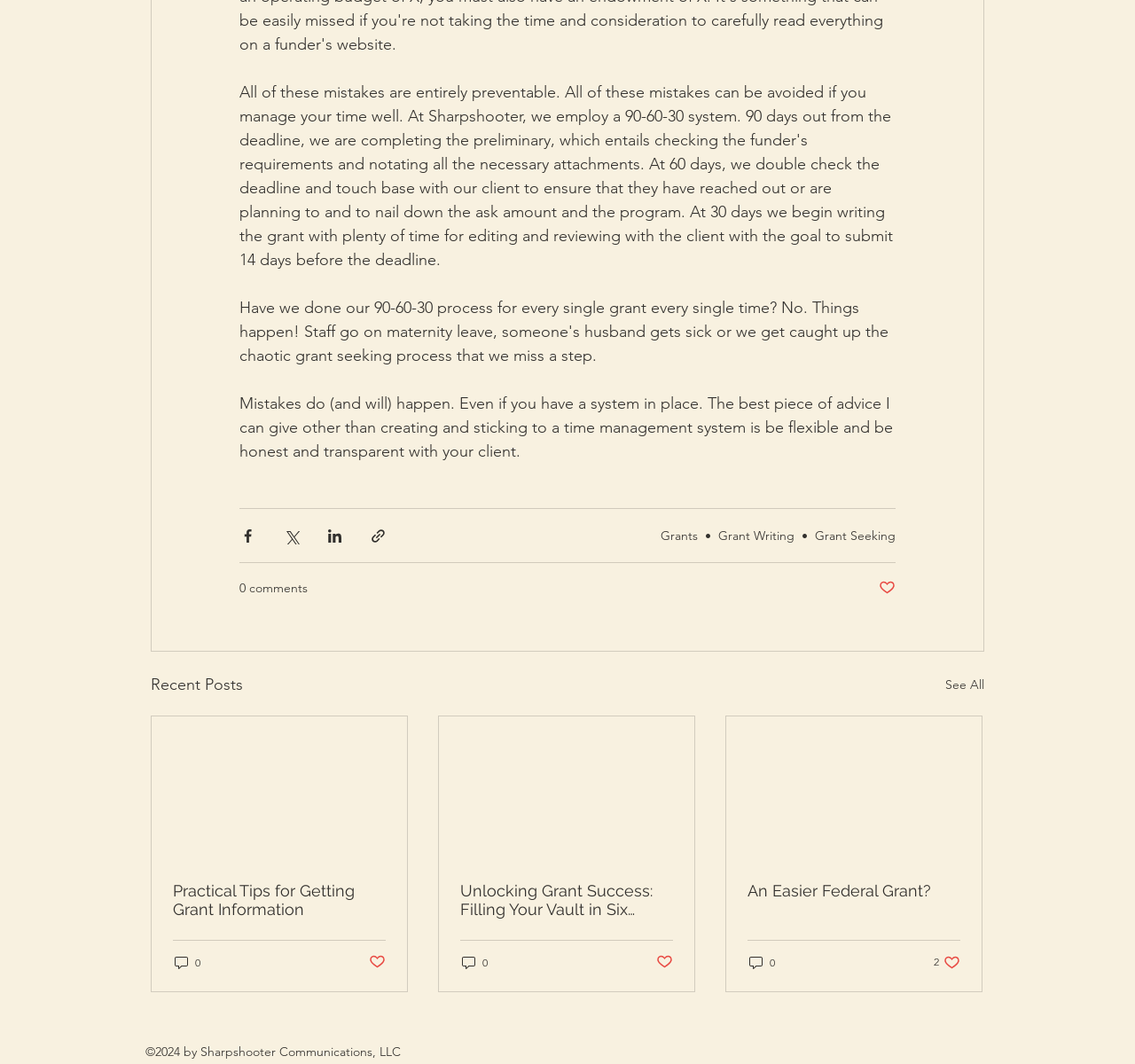Find the bounding box coordinates for the area you need to click to carry out the instruction: "Share via Facebook". The coordinates should be four float numbers between 0 and 1, indicated as [left, top, right, bottom].

[0.211, 0.496, 0.226, 0.512]